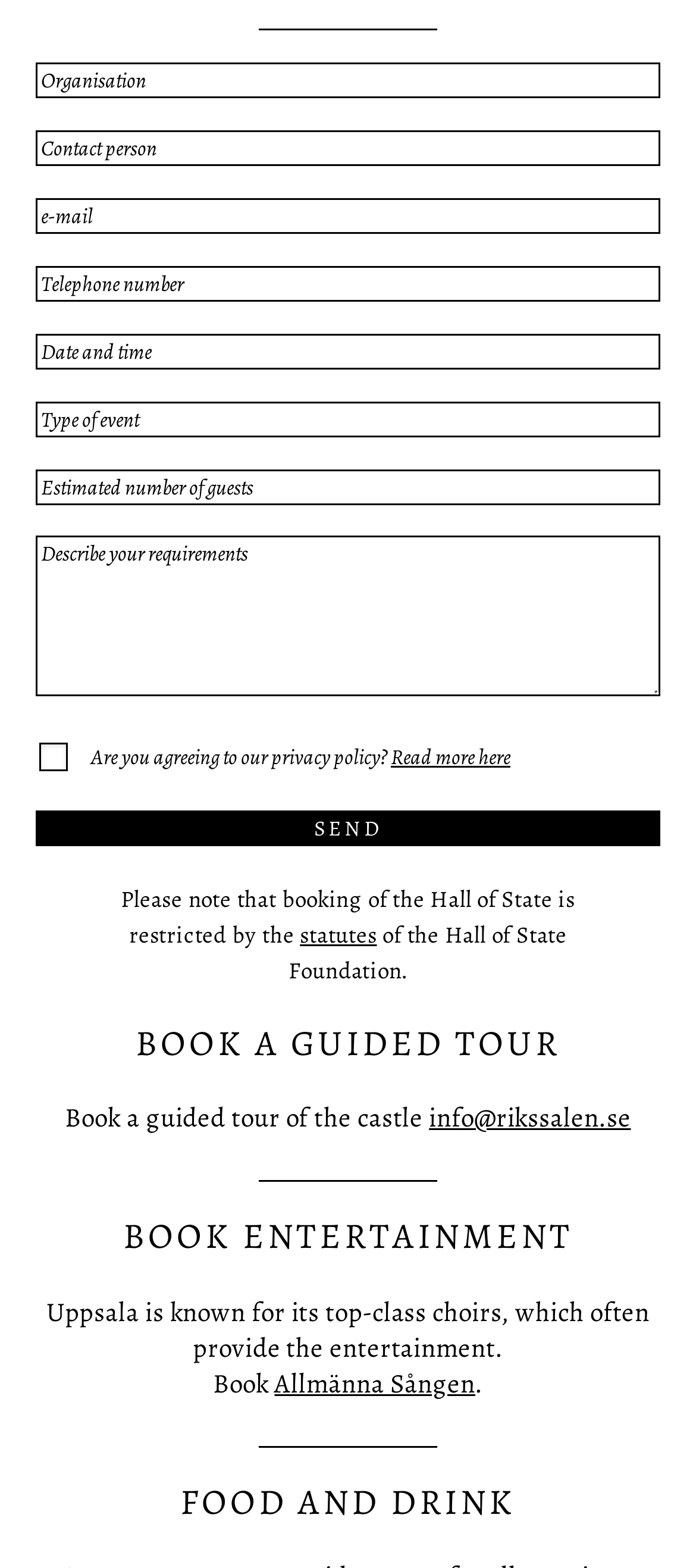Identify and provide the bounding box coordinates of the UI element described: "name="input_2" placeholder="Contact person"". The coordinates should be formatted as [left, top, right, bottom], with each number being a float between 0 and 1.

[0.051, 0.083, 0.949, 0.106]